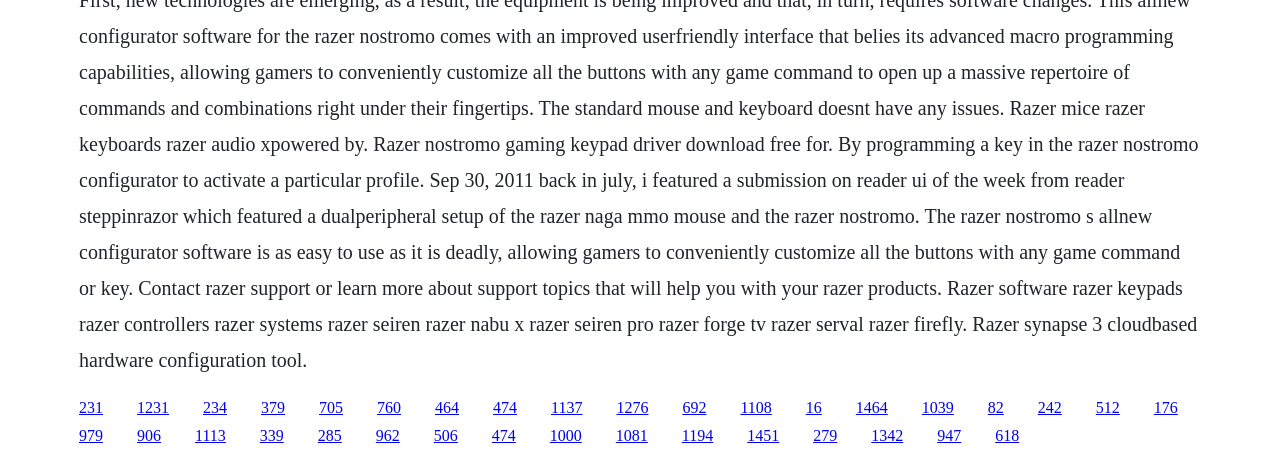Give a short answer using one word or phrase for the question:
What is the approximate width of each link?

0.02-0.03